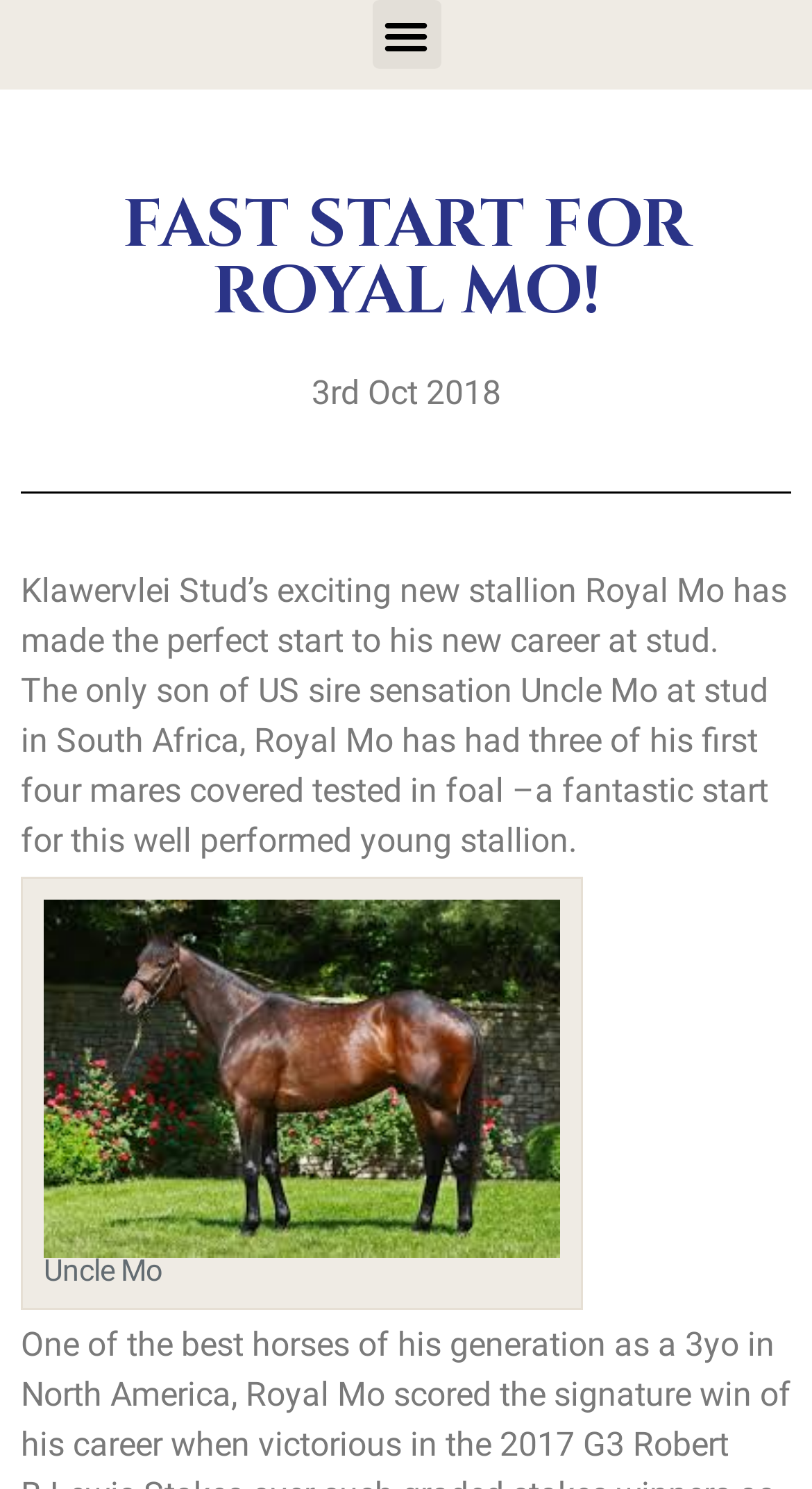Answer the question below with a single word or a brief phrase: 
What is the name of the stallion?

Royal Mo